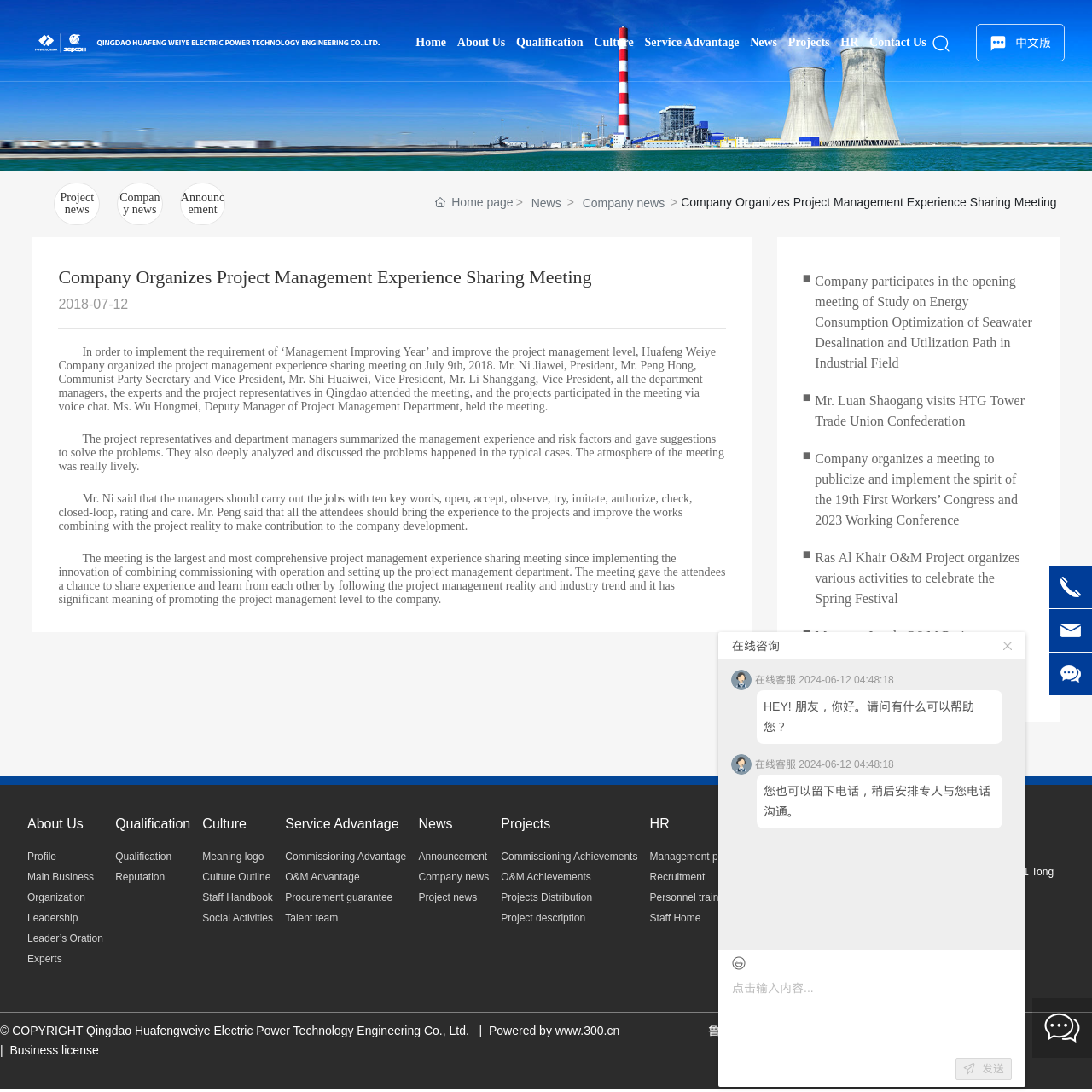Extract the bounding box of the UI element described as: "Commissioning Achievements".

[0.459, 0.775, 0.595, 0.794]